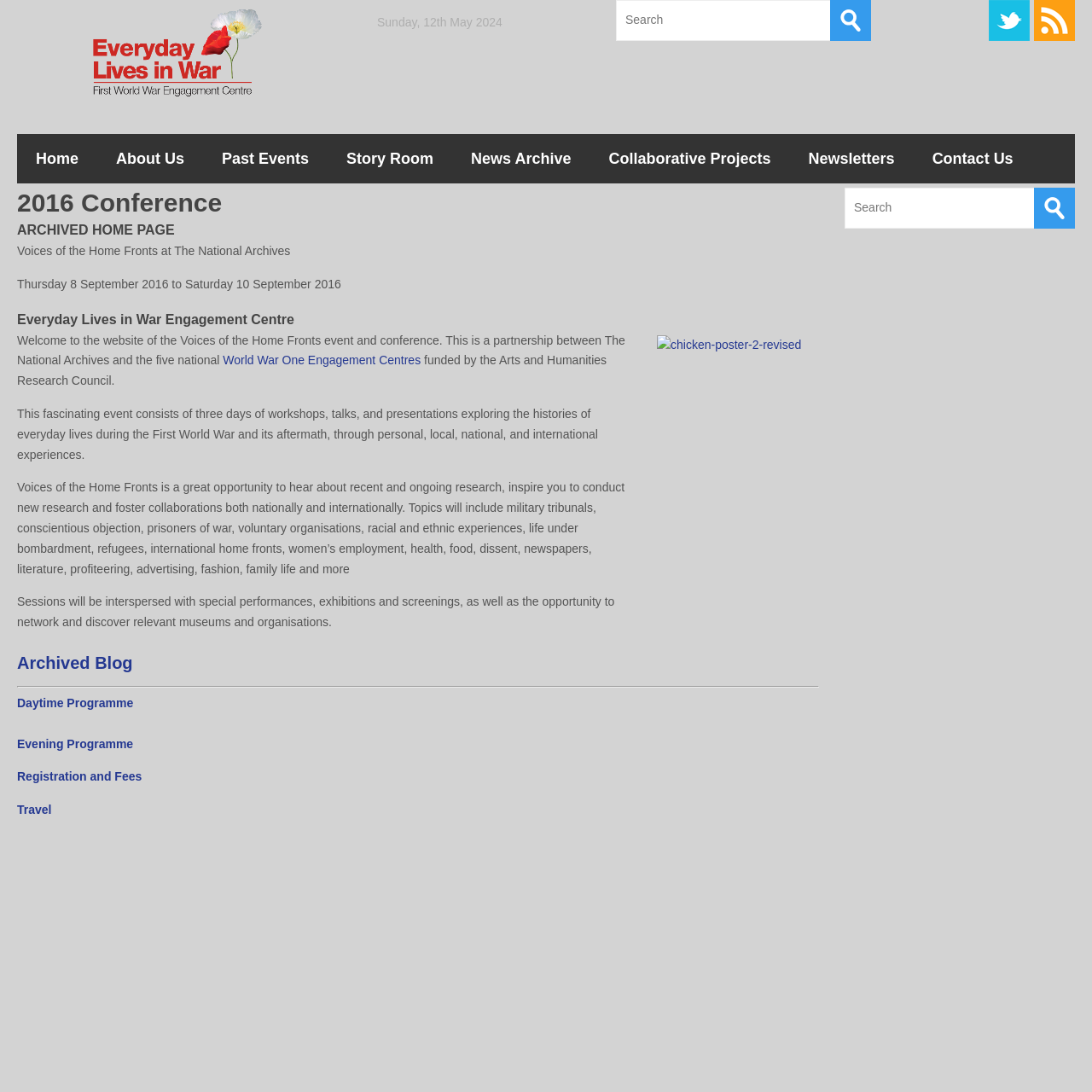What is the name of the event and conference?
Answer the question with as much detail as possible.

I found the name of the event and conference by looking at the StaticText element with the text 'Voices of the Home Fronts at The National Archives' which is located within the article element.